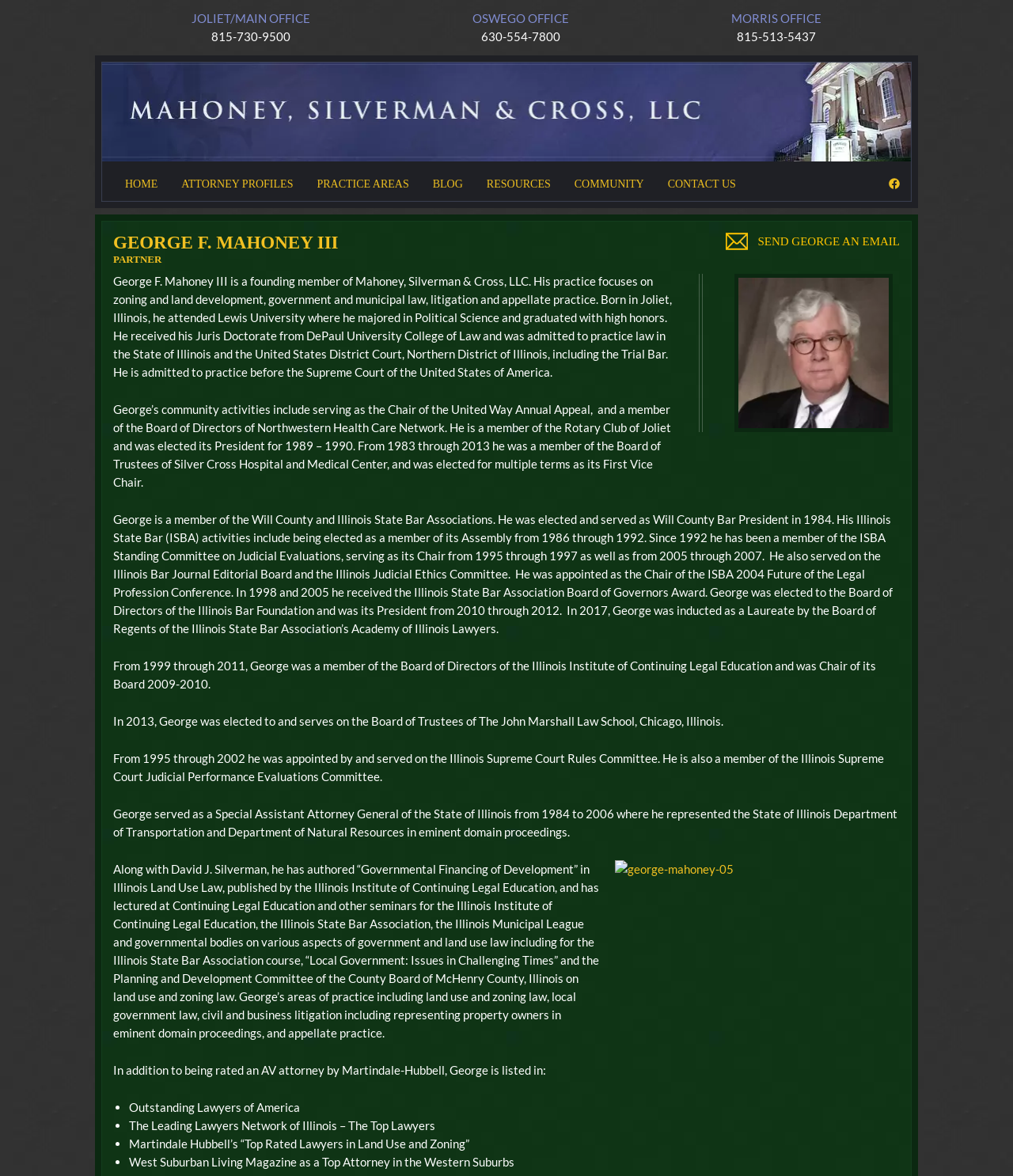Write a detailed summary of the webpage, including text, images, and layout.

This webpage is about George F. Mahoney III, a founding member of Mahoney, Silverman & Cross, LLC. At the top of the page, there are three groups of office locations, each containing a static text element with the office name (JOLIET/MAIN OFFICE, OSWEGO OFFICE, and MORRIS OFFICE) and a link with the office phone number.

Below the office locations, there is a header section with a logo image of Mahoney, Silverman & Cross, LLC, and a navigation menu with links to HOME, ATTORNEY PROFILES, PRACTICE AREAS, BLOG, RESOURCES, COMMUNITY, and CONTACT US.

The main content of the page is about George F. Mahoney III, with a heading that reads "GEORGE F. MAHONEY III" and a subheading that reads "PARTNER". There is a static text element that provides a brief overview of George's practice, which focuses on zoning and land development, government and municipal law, litigation, and appellate practice.

Below the overview, there are several paragraphs of static text that describe George's community activities, professional affiliations, and achievements. These paragraphs are arranged in a vertical column, with each paragraph separated by a small gap.

To the right of the paragraphs, there is an image of George Mahoney. Below the image, there are more paragraphs of static text that continue to describe George's professional activities and achievements.

At the bottom of the page, there is a list of George's ratings and recognitions, including his AV rating by Martindale-Hubbell and his listings in Outstanding Lawyers of America, The Leading Lawyers Network of Illinois, and Martindale Hubbell's "Top Rated Lawyers in Land Use and Zoning".